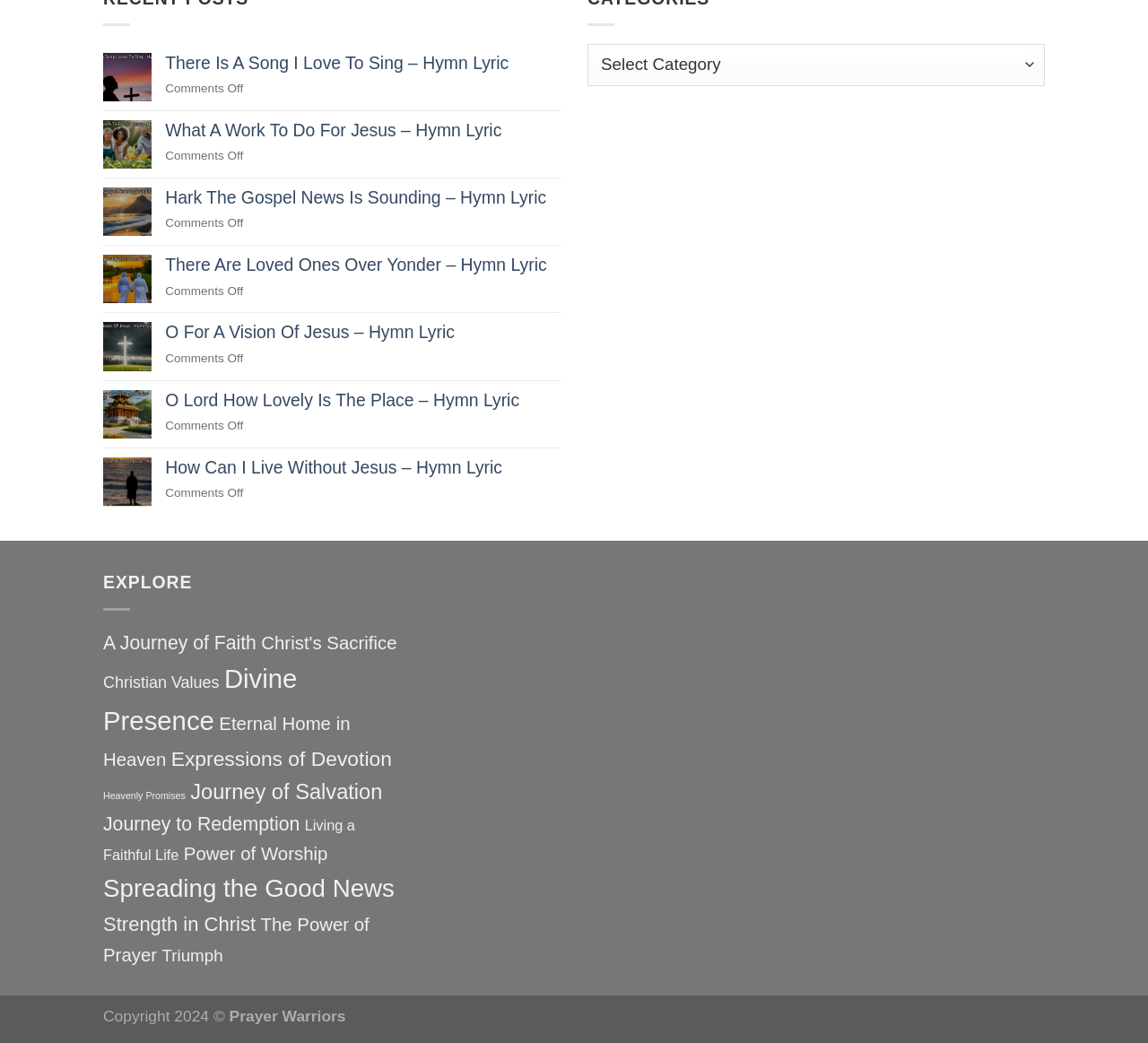Can you find the bounding box coordinates for the element that needs to be clicked to execute this instruction: "Select a category from the dropdown menu"? The coordinates should be given as four float numbers between 0 and 1, i.e., [left, top, right, bottom].

[0.512, 0.042, 0.91, 0.082]